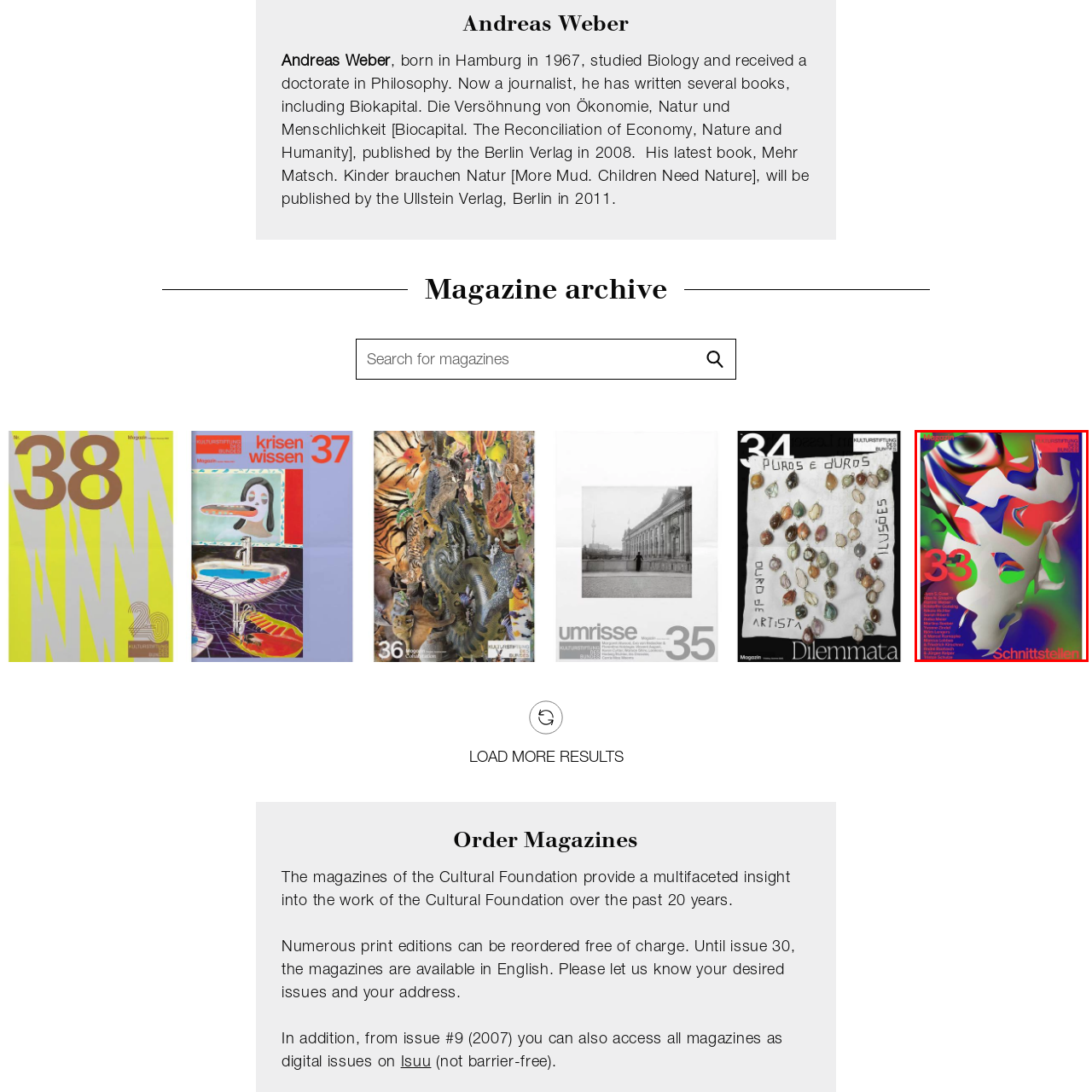What is the meaning of 'Schnittstellen'?
Observe the image inside the red bounding box carefully and formulate a detailed answer based on what you can infer from the visual content.

The word 'Schnittstellen' is a German word that translates to 'Interfaces' in English. This suggests that the magazine explores connections or interfaces between various concepts or fields, which is the theme of the magazine.